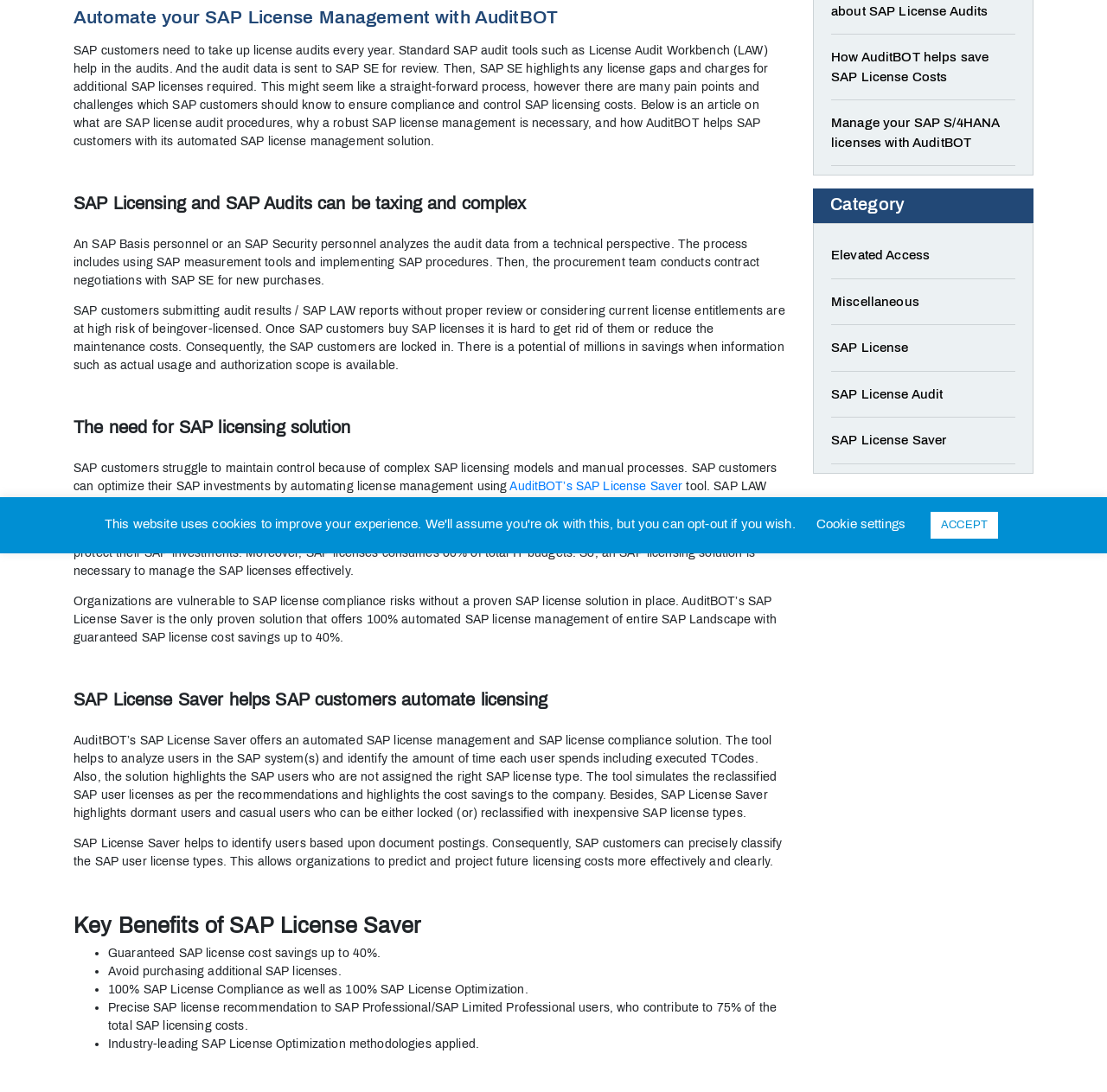Given the description "Miscellaneous", determine the bounding box of the corresponding UI element.

[0.751, 0.255, 0.917, 0.298]